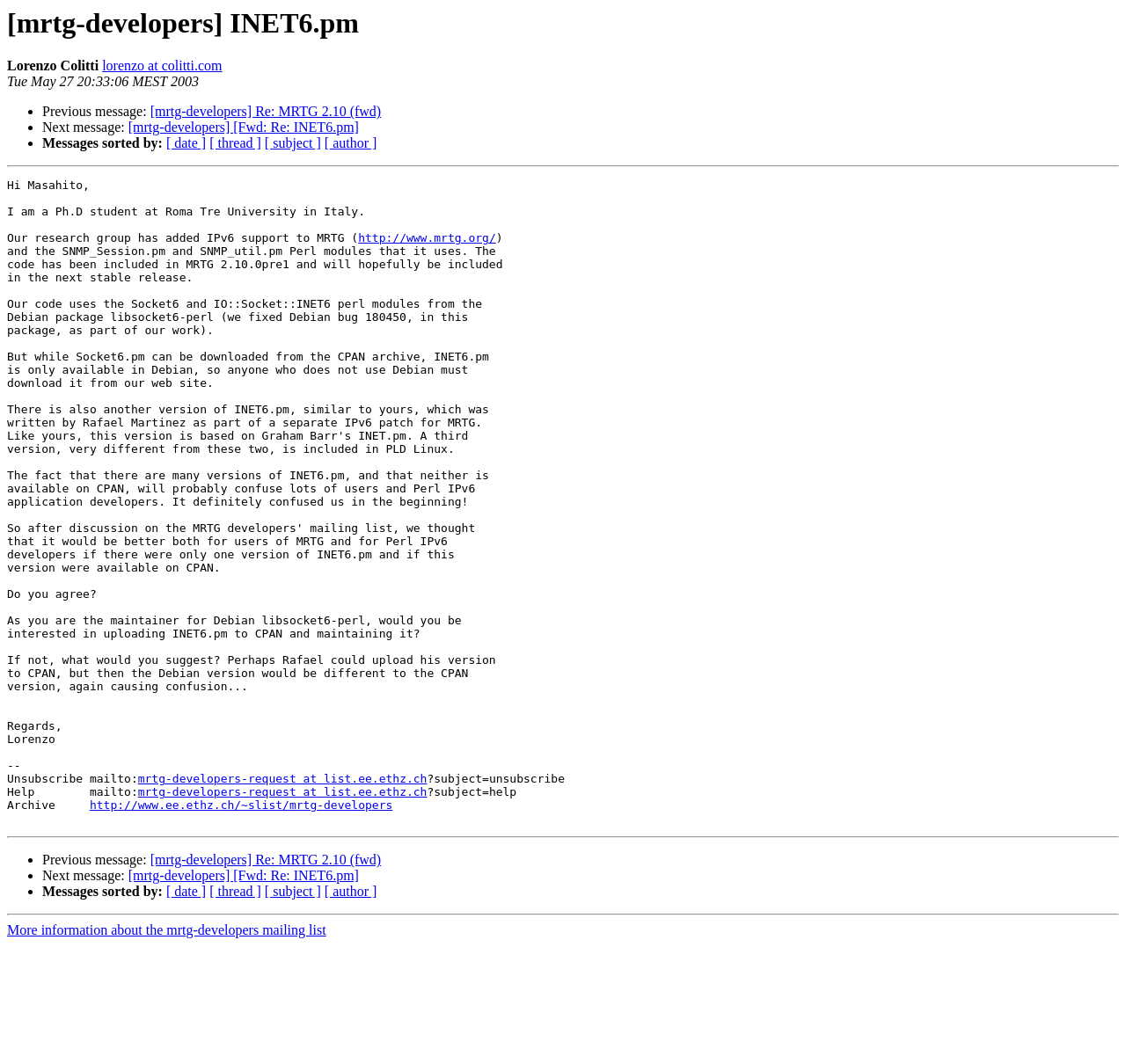Offer an extensive depiction of the webpage and its key elements.

The webpage appears to be an archived email thread from the "mrtg-developers" mailing list. At the top, there is a heading that displays the title of the thread, "[mrtg-developers] INET6.pm". Below the heading, there is a section that shows the sender's information, including their name, "Lorenzo Colitti", and email address, "lorenzo at colitti.com". The date of the email, "Tue May 27 20:33:06 MEST 2003", is also displayed.

The main content of the email is divided into two sections, separated by horizontal lines. The first section contains the email body, which discusses the addition of IPv6 support to MRTG, a network monitoring tool. The email includes a link to the MRTG website. The second section appears to be a footer, providing information on how to unsubscribe from the mailing list, access the list archives, and get help.

On the left side of the page, there are navigation links to previous and next messages in the thread, as well as links to sort the messages by date, thread, subject, or author. These links are marked with bullet points. There are three horizontal separators on the page, dividing the content into distinct sections.

At the bottom of the page, there is a link to more information about the mrtg-developers mailing list.